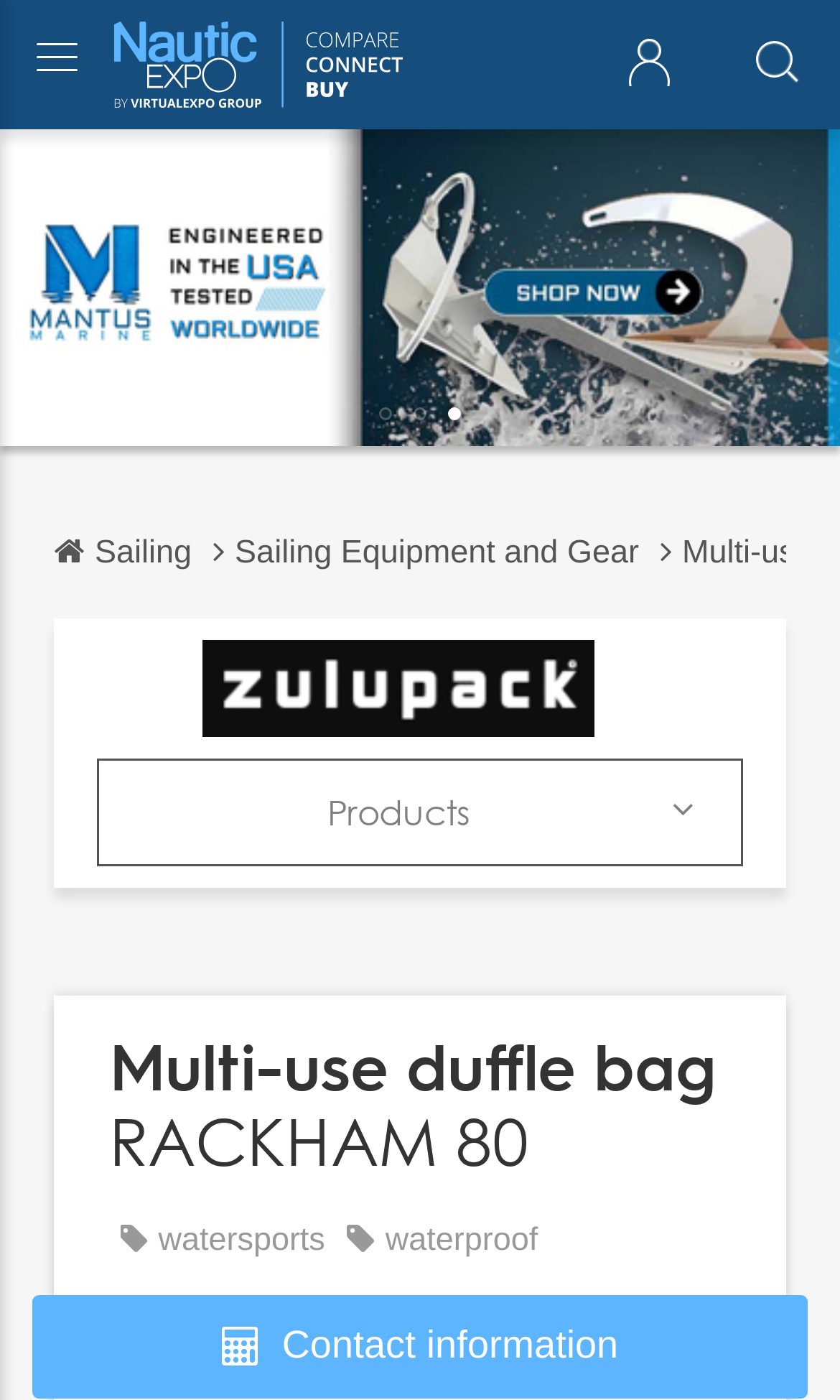Locate the bounding box coordinates of the UI element described by: "alt="ZULUPACK - logo"". The bounding box coordinates should consist of four float numbers between 0 and 1, i.e., [left, top, right, bottom].

[0.24, 0.48, 0.709, 0.502]